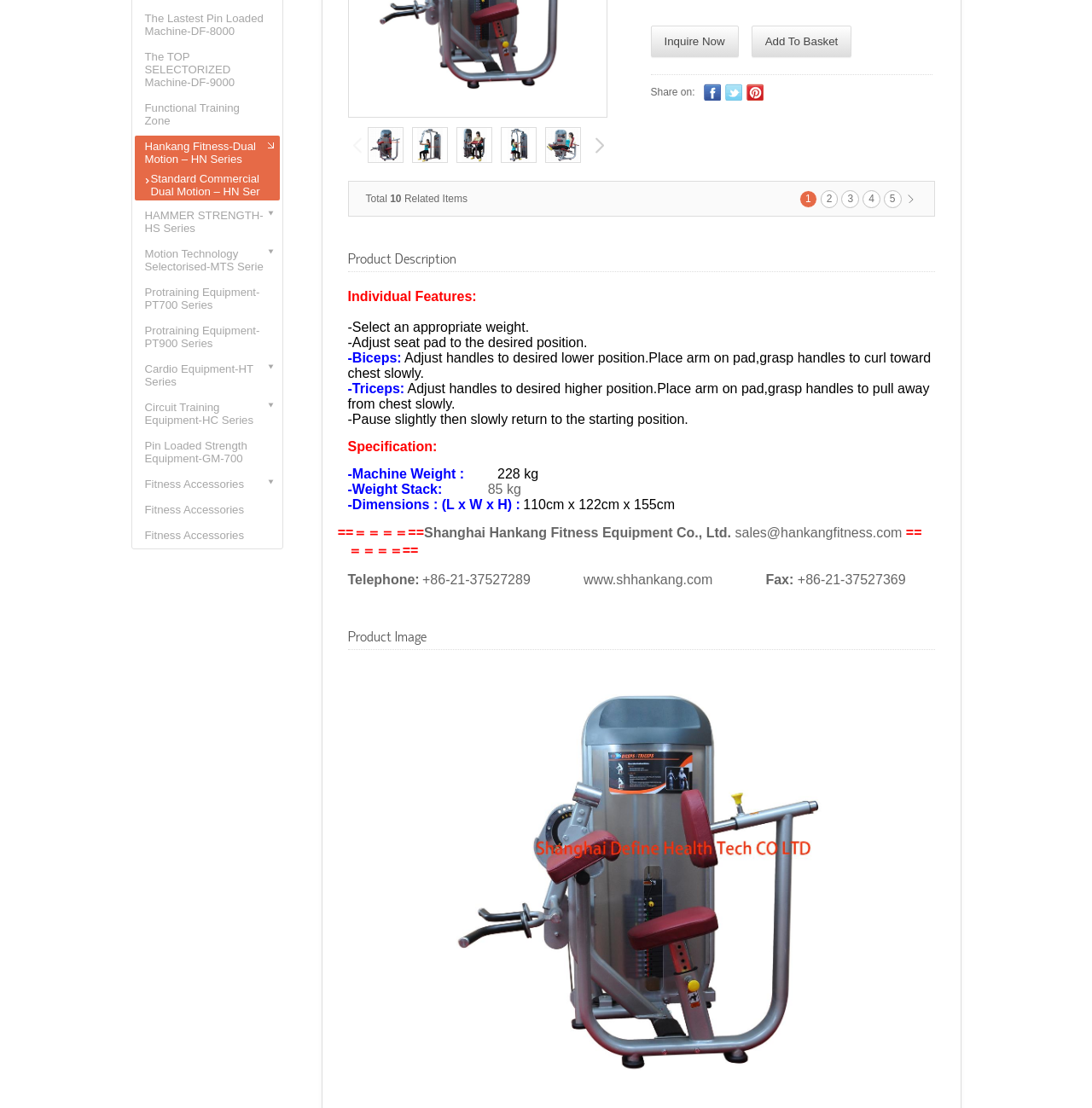Locate the UI element that matches the description The TOP SELECTORIZED Machine-DF-9000 in the webpage screenshot. Return the bounding box coordinates in the format (top-left x, top-left y, bottom-right x, bottom-right y), with values ranging from 0 to 1.

[0.123, 0.042, 0.256, 0.084]